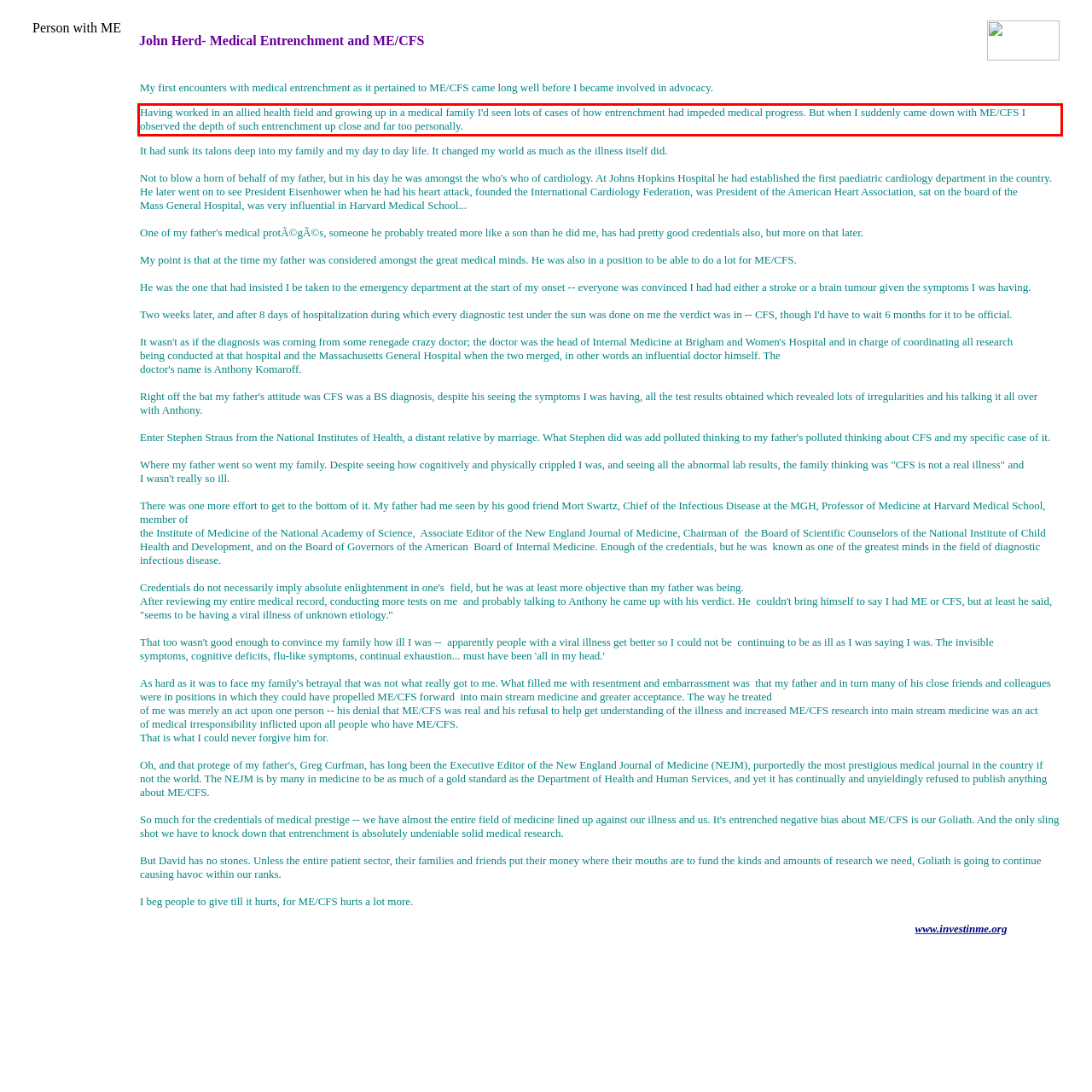Please analyze the provided webpage screenshot and perform OCR to extract the text content from the red rectangle bounding box.

Having worked in an allied health field and growing up in a medical family I'd seen lots of cases of how entrenchment had impeded medical progress. But when I suddenly came down with ME/CFS I observed the depth of such entrenchment up close and far too personally.